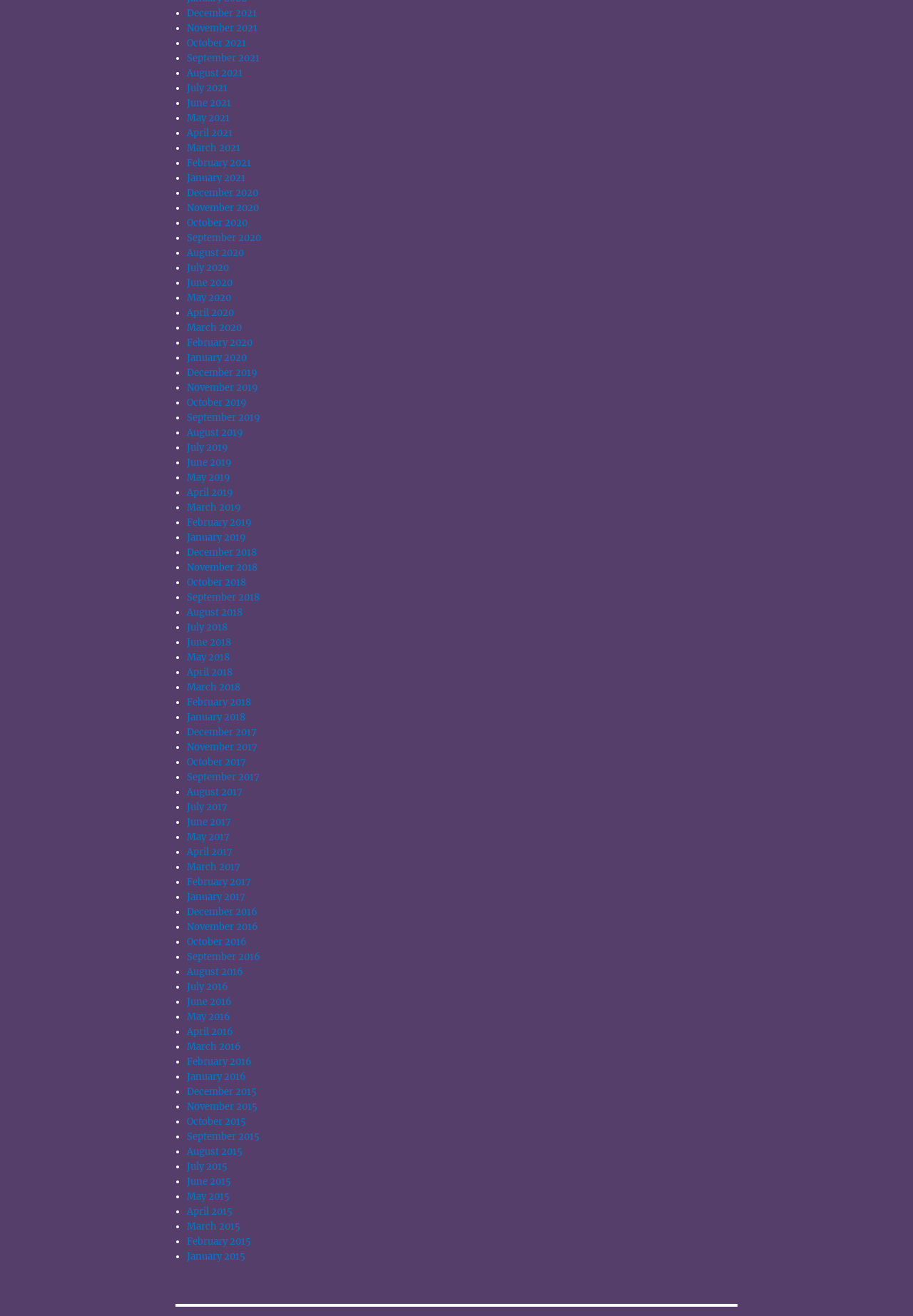Are there any months listed in 2019?
Answer the question using a single word or phrase, according to the image.

Yes